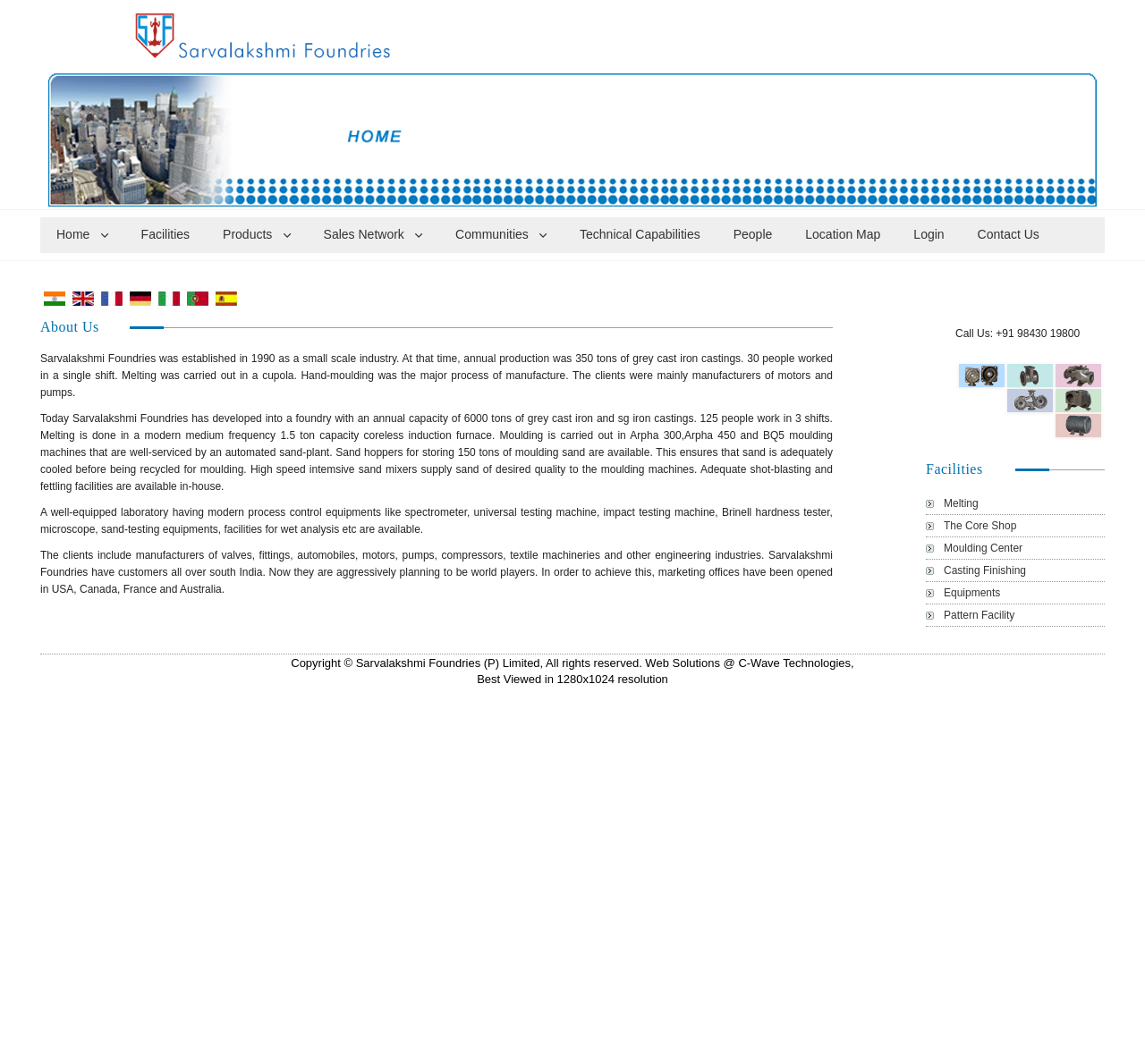What is the resolution recommended for best viewing of the webpage?
Based on the image, give a one-word or short phrase answer.

1280x1024